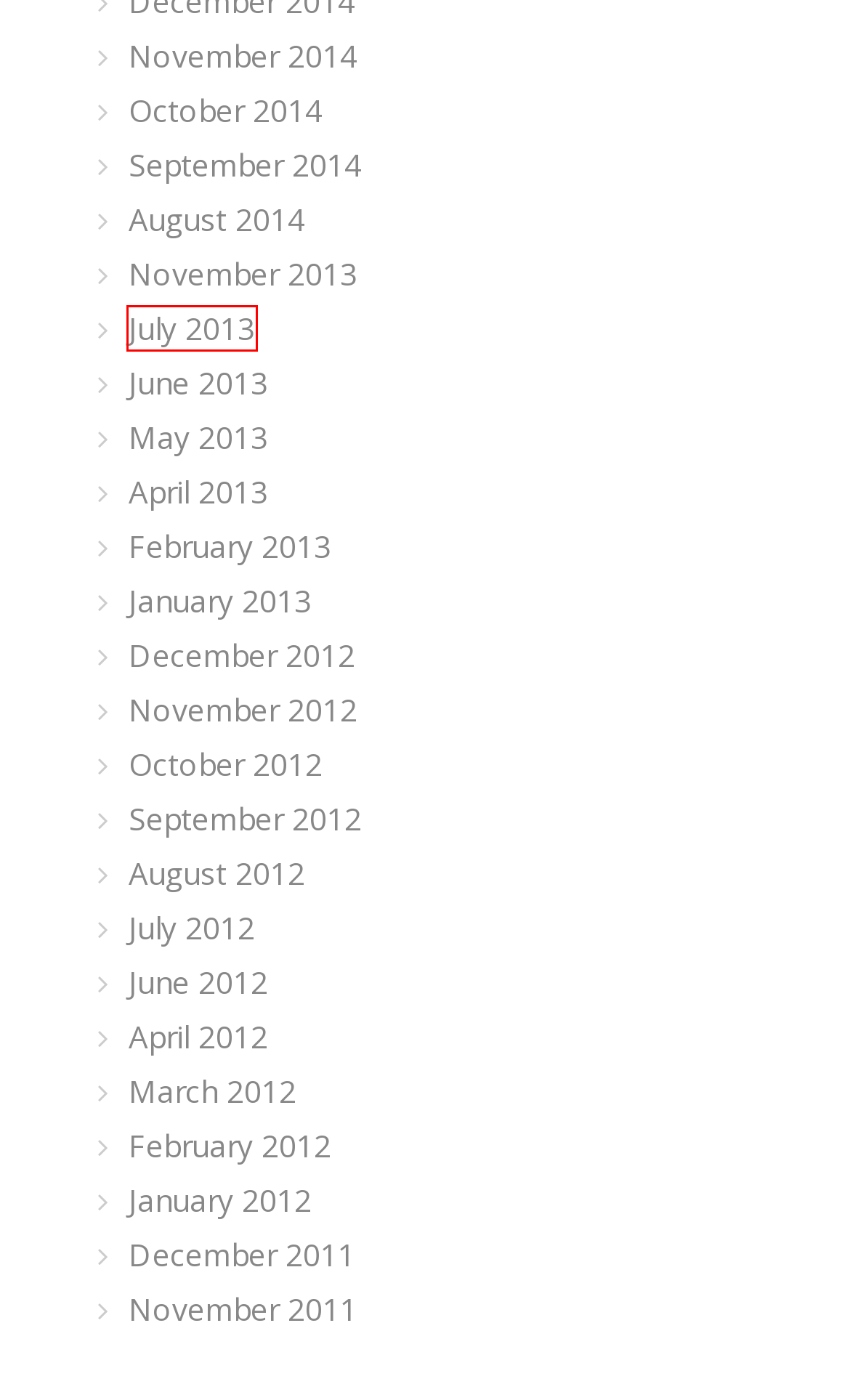Given a screenshot of a webpage with a red bounding box highlighting a UI element, determine which webpage description best matches the new webpage that appears after clicking the highlighted element. Here are the candidates:
A. July | 2013 | Rachel Meis Communications
B. October | 2014 | Rachel Meis Communications
C. November | 2013 | Rachel Meis Communications
D. December | 2012 | Rachel Meis Communications
E. September | 2014 | Rachel Meis Communications
F. November | 2011 | Rachel Meis Communications
G. November | 2014 | Rachel Meis Communications
H. July | 2012 | Rachel Meis Communications

A